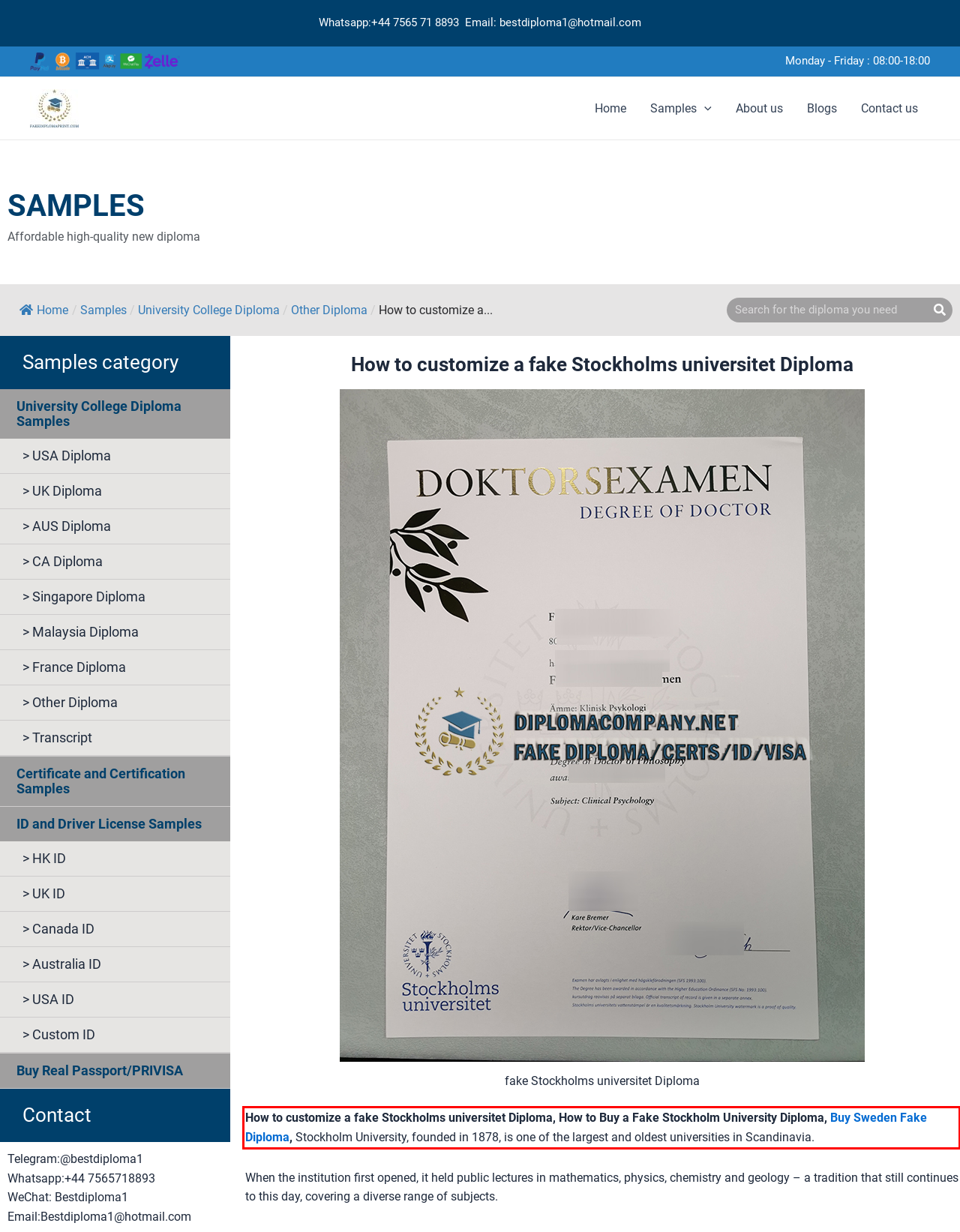Identify the text inside the red bounding box in the provided webpage screenshot and transcribe it.

How to customize a fake Stockholms universitet Diploma, How to Buy a Fake Stockholm University Diploma, Buy Sweden Fake Diploma, Stockholm University, founded in 1878, is one of the largest and oldest universities in Scandinavia.